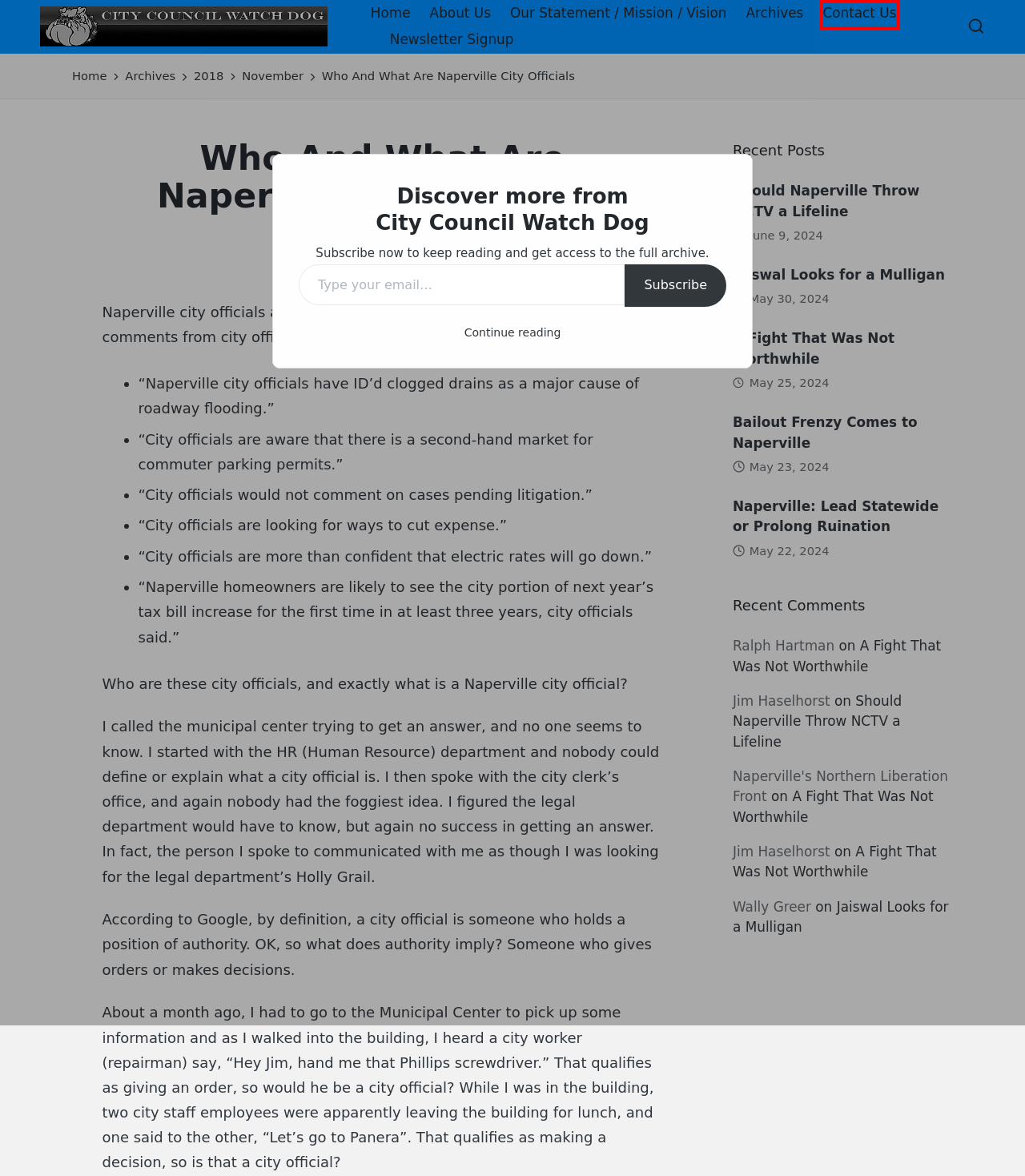You are presented with a screenshot of a webpage containing a red bounding box around an element. Determine which webpage description best describes the new webpage after clicking on the highlighted element. Here are the candidates:
A. Should Naperville Throw NCTV a Lifeline - City Council Watch Dog
B. Bailout Frenzy Comes to Naperville - City Council Watch Dog
C. November 2018 - City Council Watch Dog
D. Jaiswal Looks for a Mulligan - City Council Watch Dog
E. Archives - City Council Watch Dog
F. Contact Us - City Council Watch Dog
G. A Fight That Was Not Worthwhile - City Council Watch Dog
H. 2018 - City Council Watch Dog

F